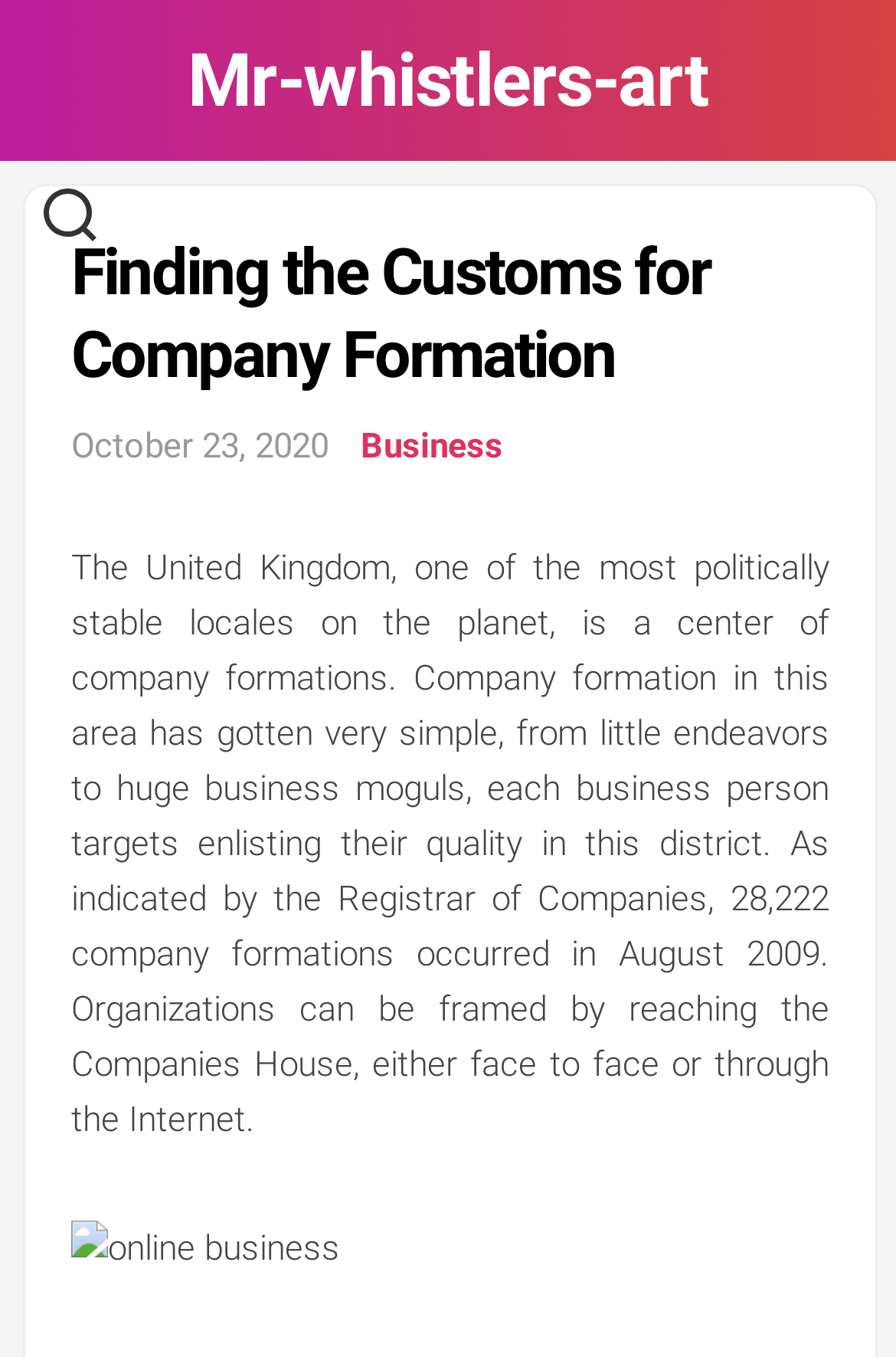Kindly respond to the following question with a single word or a brief phrase: 
What is the date of the article?

October 23, 2020